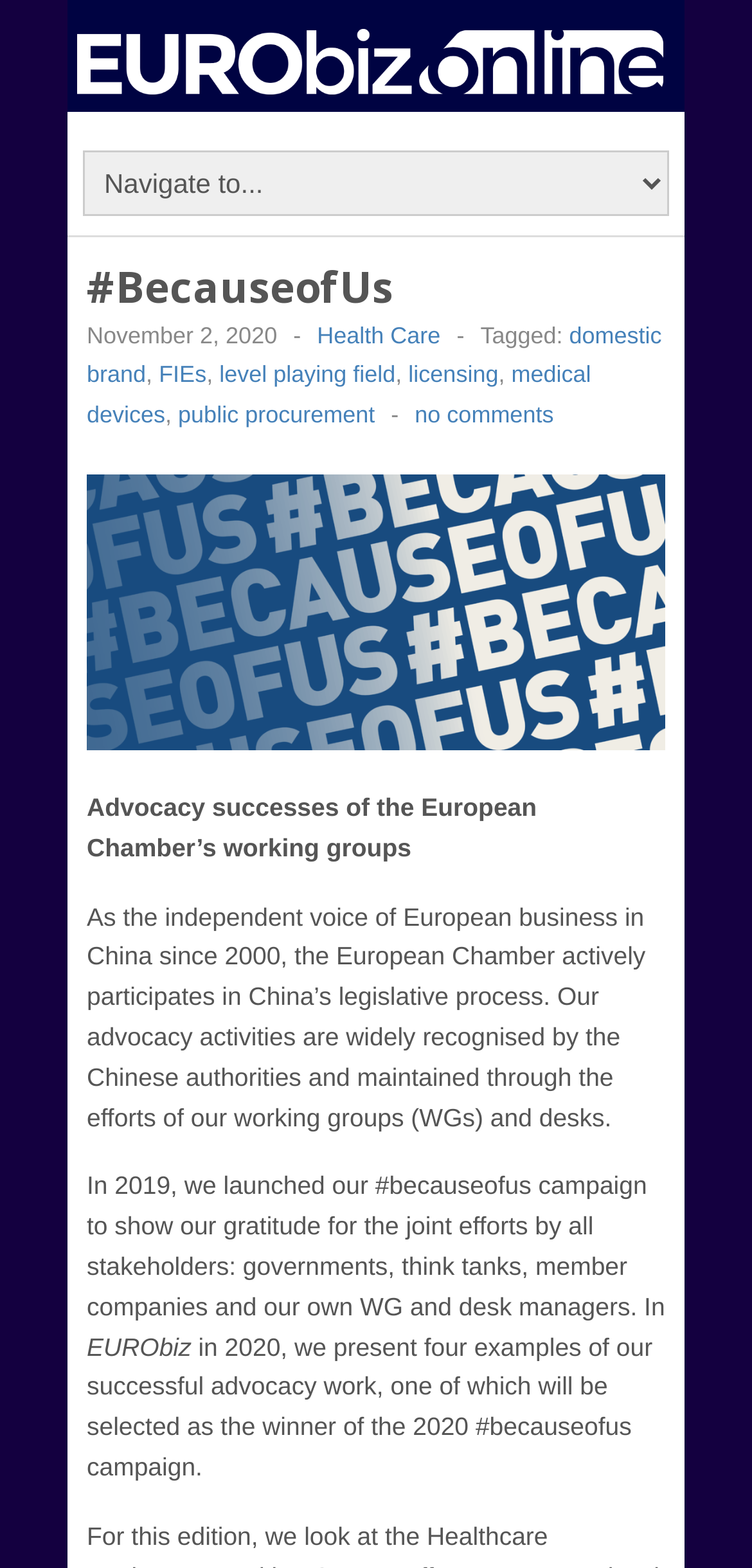Identify the bounding box coordinates for the UI element that matches this description: "no comments".

[0.552, 0.256, 0.736, 0.273]